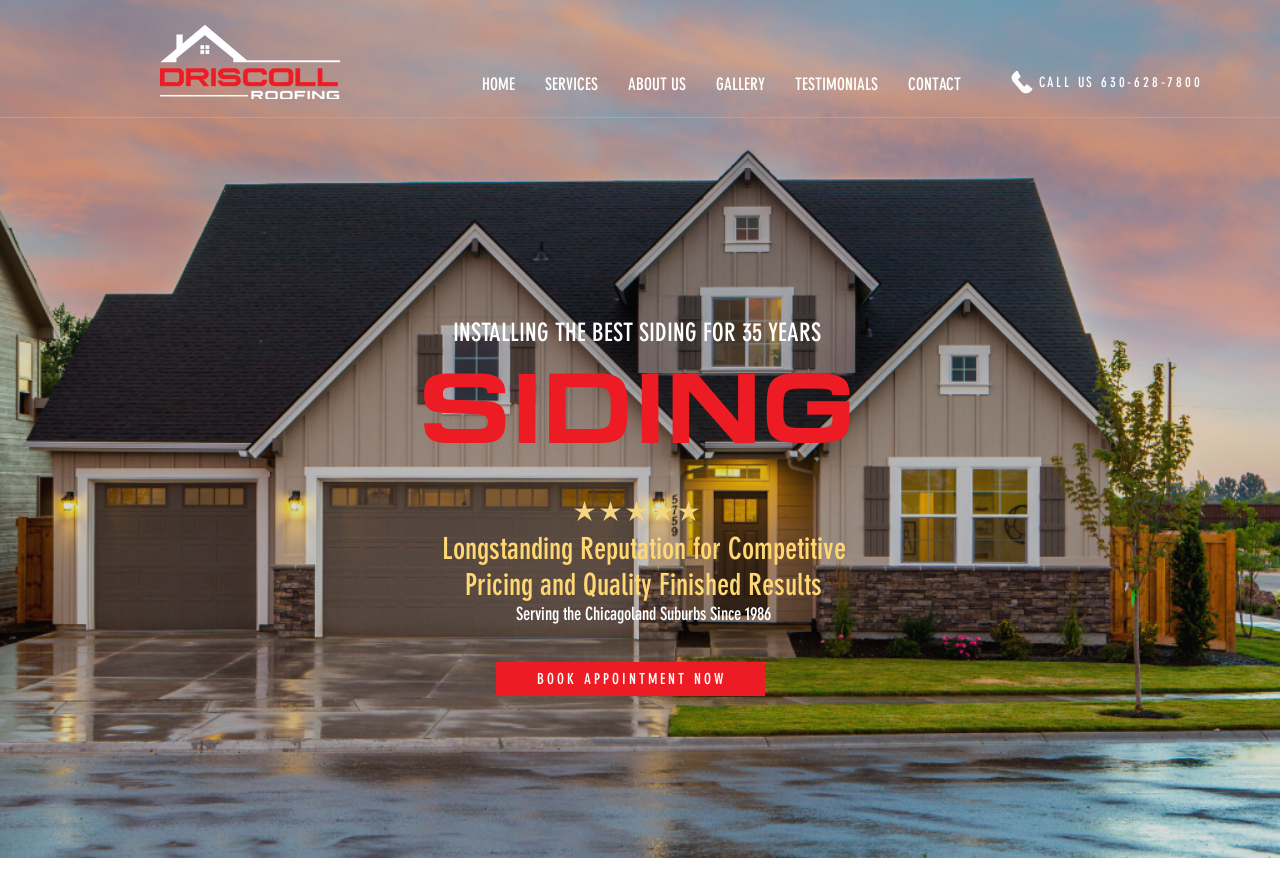Specify the bounding box coordinates of the area to click in order to execute this command: 'Go to the GALLERY page'. The coordinates should consist of four float numbers ranging from 0 to 1, and should be formatted as [left, top, right, bottom].

[0.548, 0.079, 0.609, 0.112]